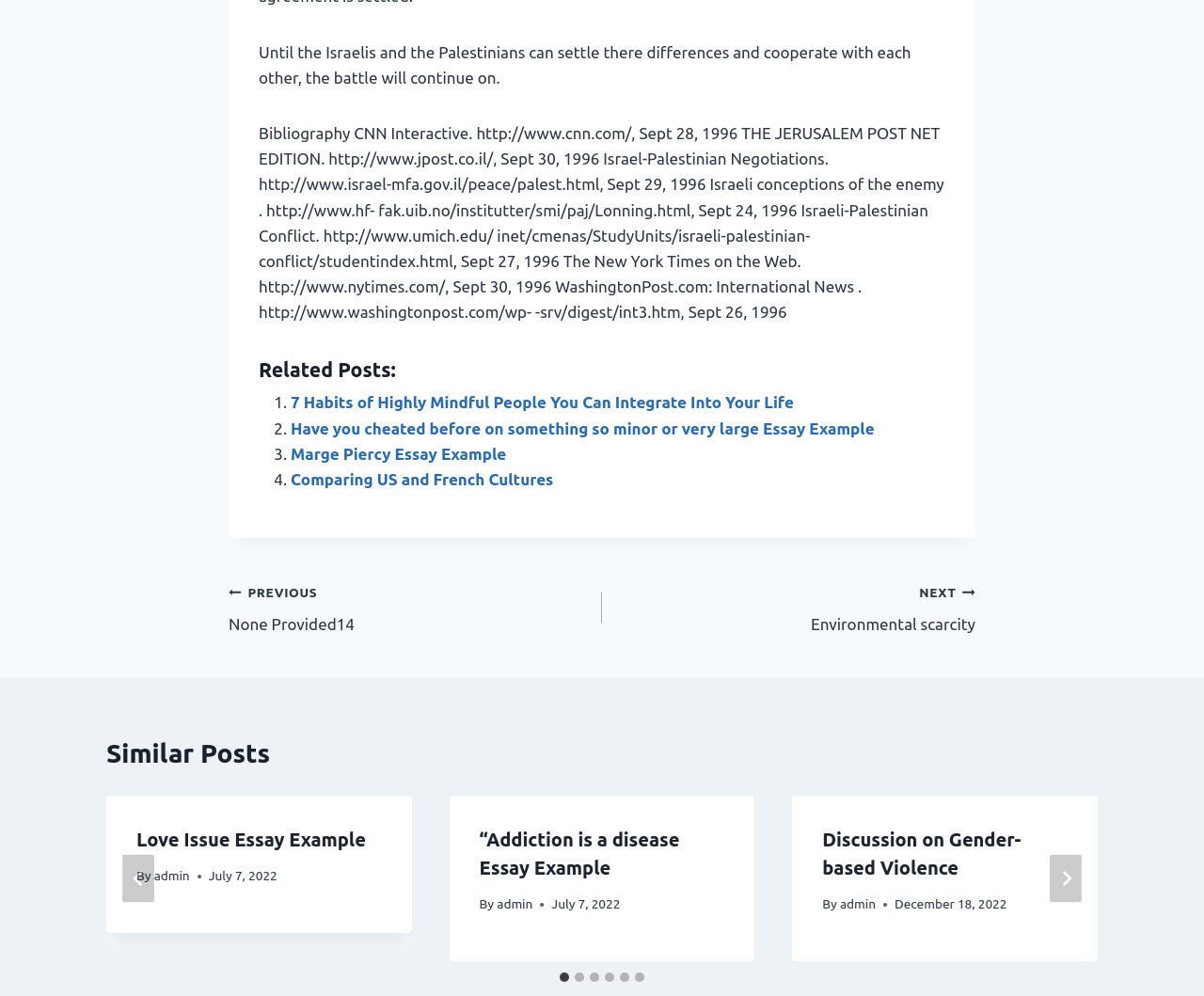How many slides are there in the similar posts section?
Using the picture, provide a one-word or short phrase answer.

6